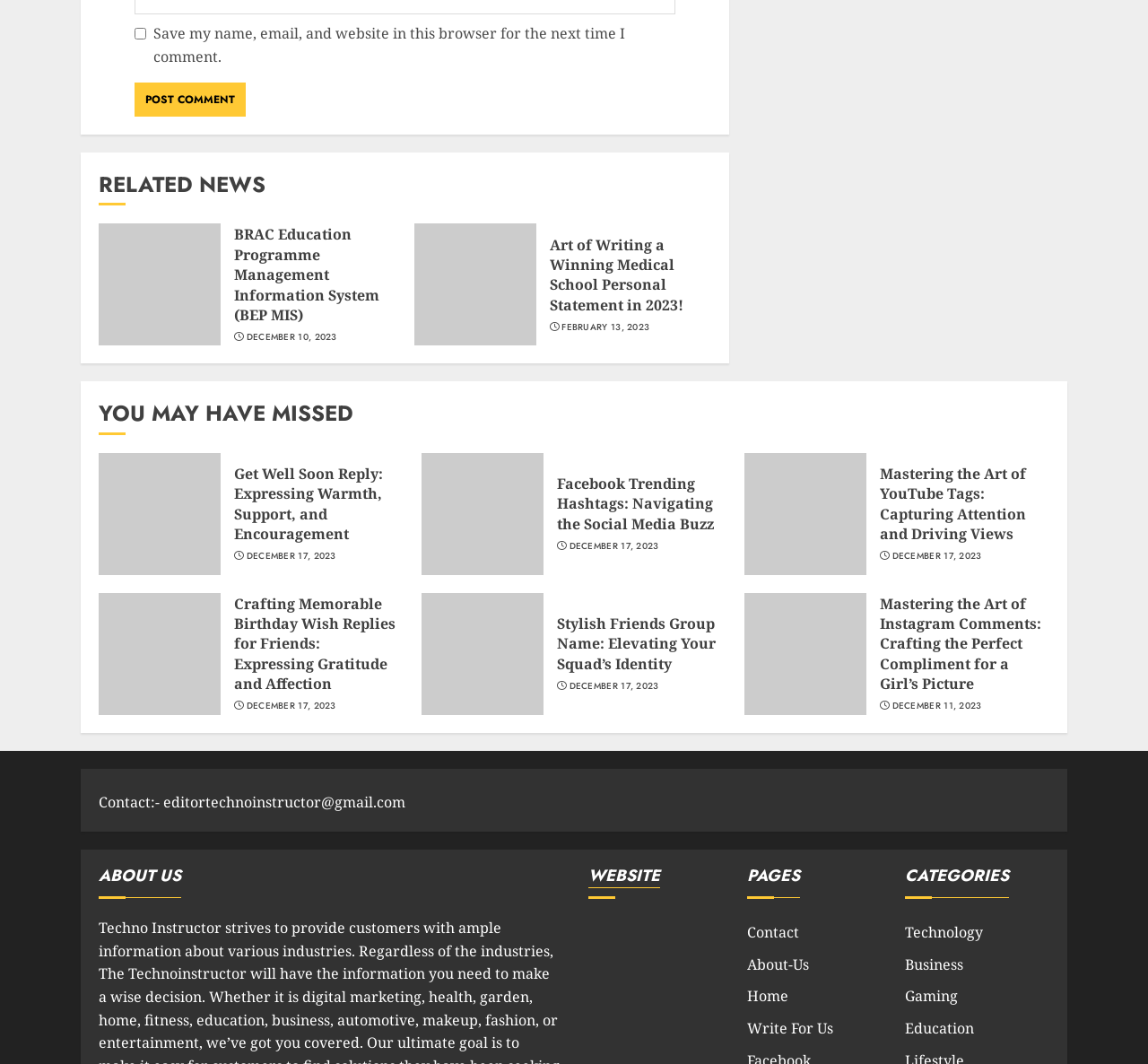Determine the bounding box coordinates of the clickable element necessary to fulfill the instruction: "Learn about the website". Provide the coordinates as four float numbers within the 0 to 1 range, i.e., [left, top, right, bottom].

[0.086, 0.815, 0.488, 0.845]